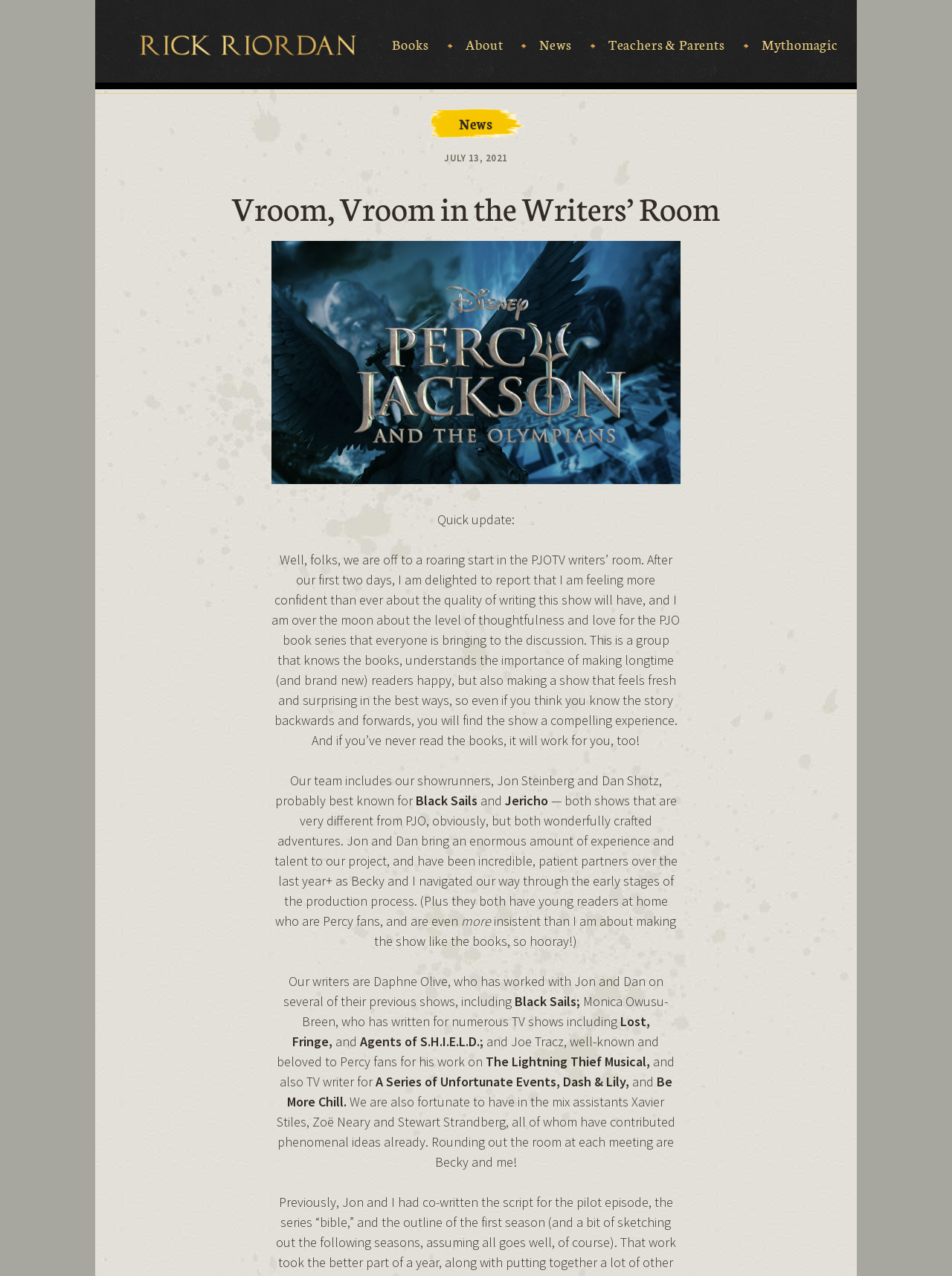Please answer the following question using a single word or phrase: 
What is the category of the current webpage?

News